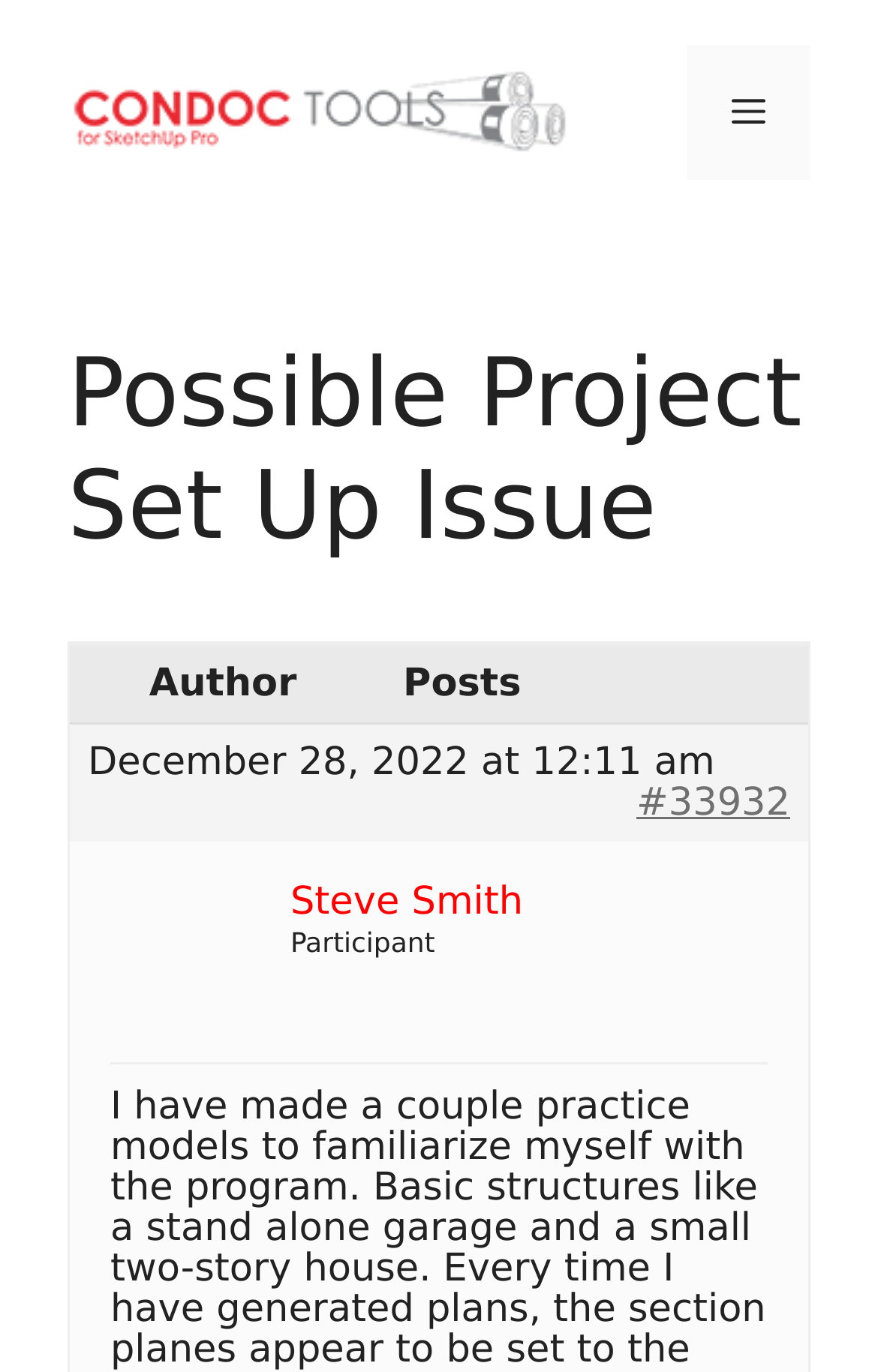Detail the features and information presented on the webpage.

The webpage is about a possible project set up issue related to ConDoc Tools. At the top, there is a banner that spans the entire width of the page, containing a link to ConDoc Tools, accompanied by an image with the same name. To the right of the banner, there is a navigation menu toggle button labeled "Menu".

Below the banner, there is a header section that takes up most of the page width, containing a heading that reads "Possible Project Set Up Issue". Underneath the heading, there are three lines of text: "Author" and "Posts" on the left, and a date "December 28, 2022 at 12:11 am" on the right. 

Further down, there are two links: one labeled "#33932" on the right, and another labeled "Steve Smith" on the left, accompanied by a text "Participant".